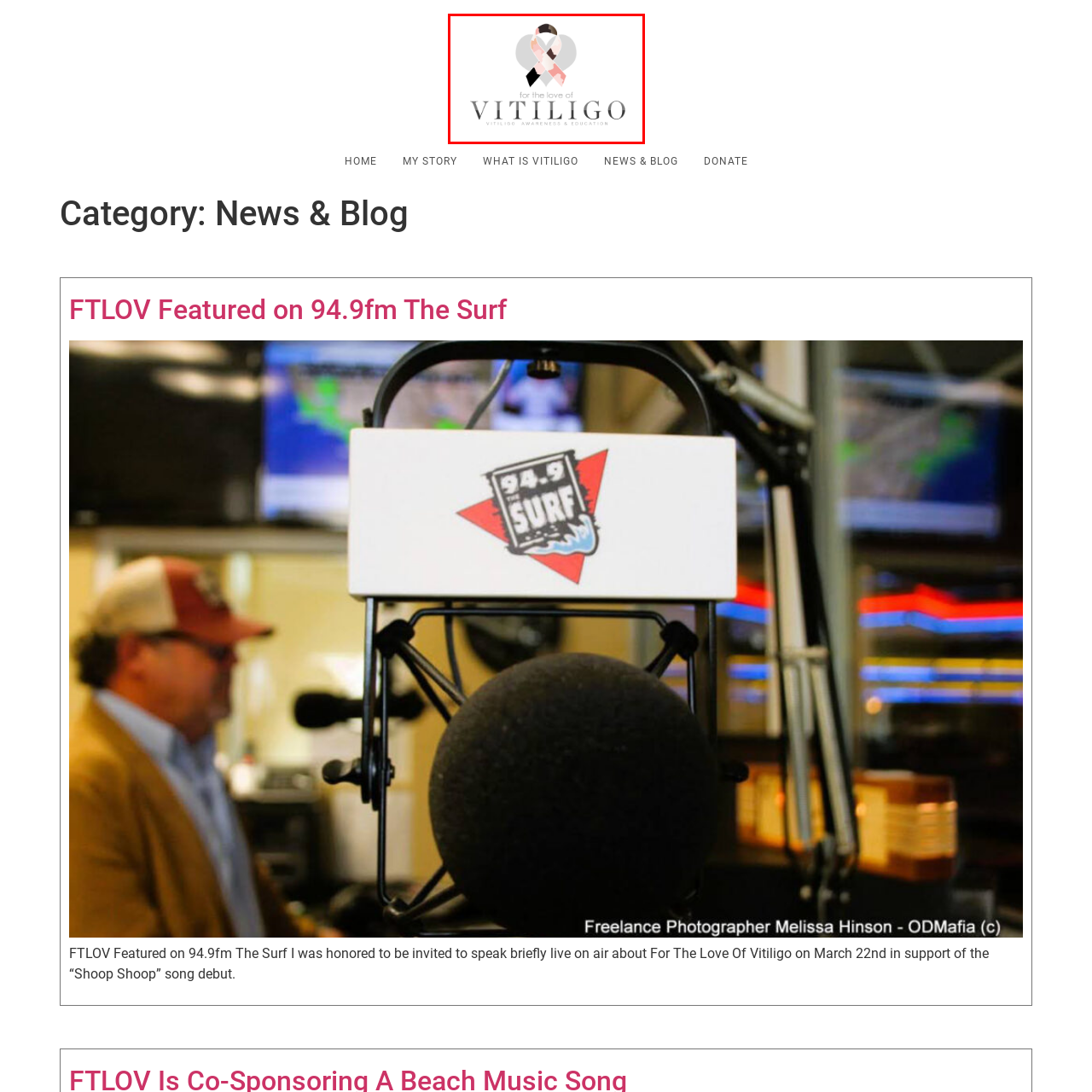Concentrate on the image marked by the red box, What is emphasized in the logo's typography?
 Your answer should be a single word or phrase.

The letters 'VITILIGO'